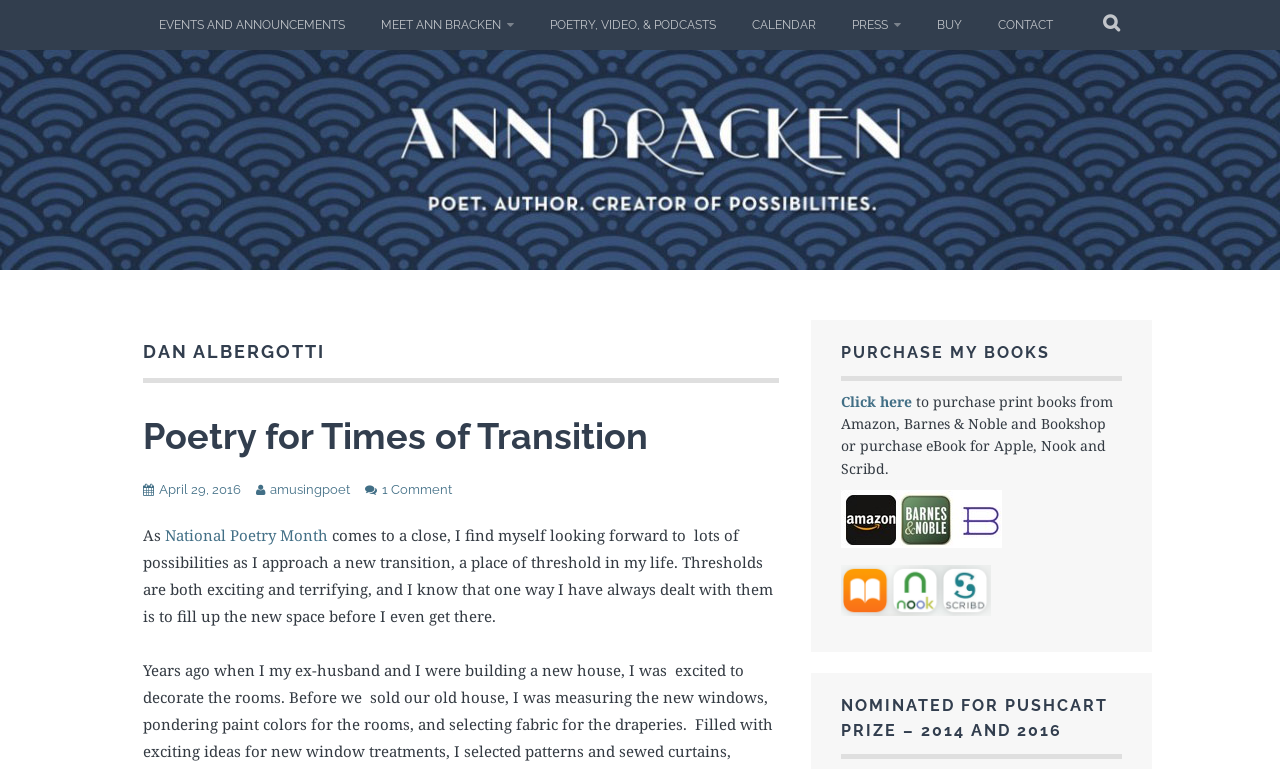Describe in detail what you see on the webpage.

The webpage is about Ann Bracken, a poet, author, and creator of possibilities. At the top, there are eight links in a row, including "EVENTS AND ANNOUNCEMENTS", "MEET ANN BRACKEN", "POETRY, VIDEO, & PODCASTS", "CALENDAR", "PRESS", "BUY", and "CONTACT". Next to these links, there is a search button with a magnifying glass icon.

Below the links, there are two headings, "ANN BRACKEN" and "POET. AUTHOR. CREATOR OF POSSIBILITIES.", which seem to be the title of the webpage. Underneath these headings, there is a section with a heading "DAN ALBERGOTTI", which contains a subheading "Poetry for Times of Transition" and a link to it. There are also three links, "April 29, 2016", "amusingpoet", and "1 Comment", which appear to be related to a blog post or article.

The webpage also features a block of text that discusses National Poetry Month and the author's personal reflections on transition and threshold in life. Below this text, there is a section with a heading "PURCHASE MY BOOKS", which includes a link to purchase print books from various online retailers and a link to purchase eBooks. There are also two images, likely book covers, next to the links.

Finally, at the bottom of the webpage, there is a heading "NOMINATED FOR PUSHCART PRIZE – 2014 AND 2016", which highlights the author's achievement.